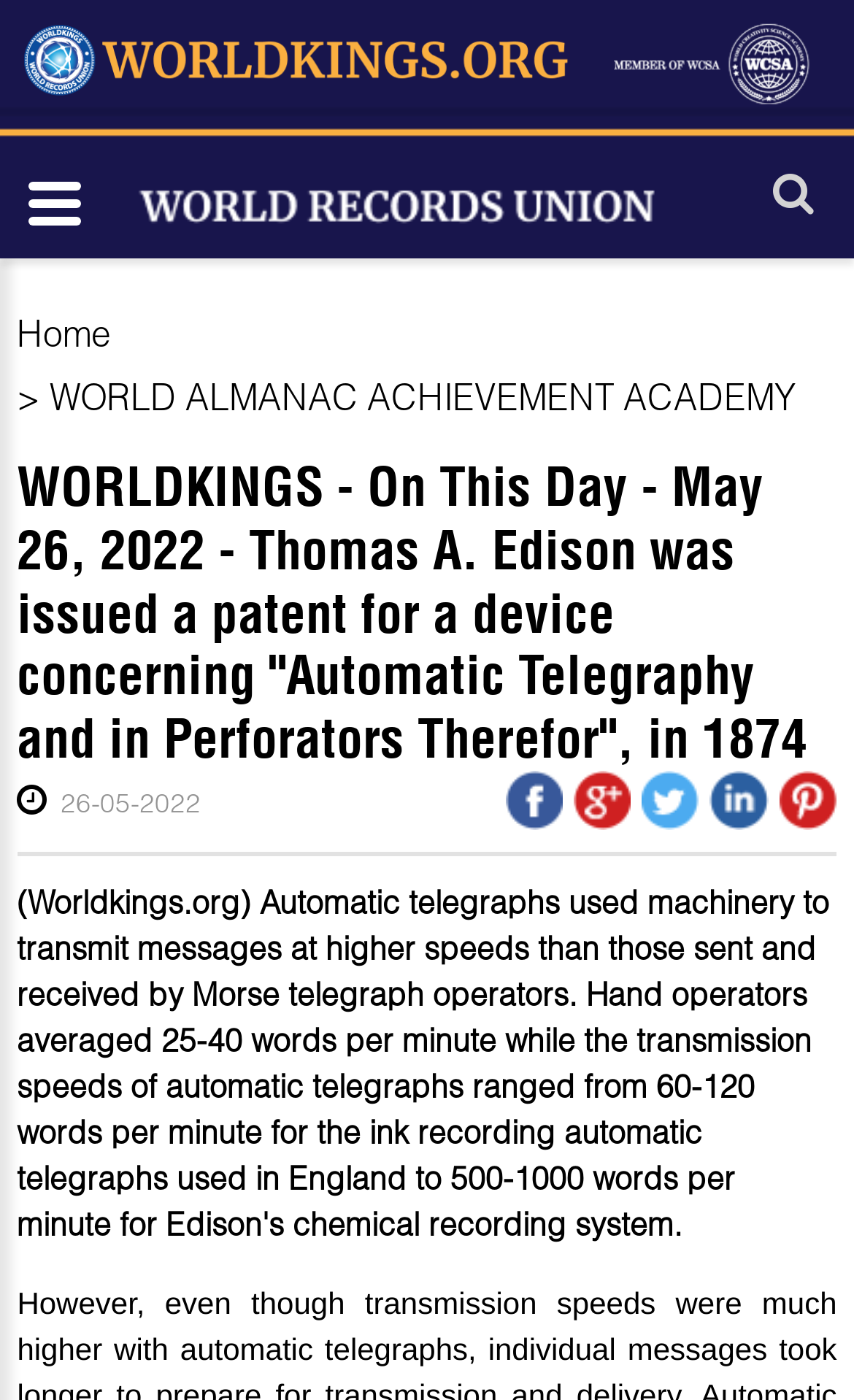Provide a brief response in the form of a single word or phrase:
How many links are there in the top navigation bar?

5